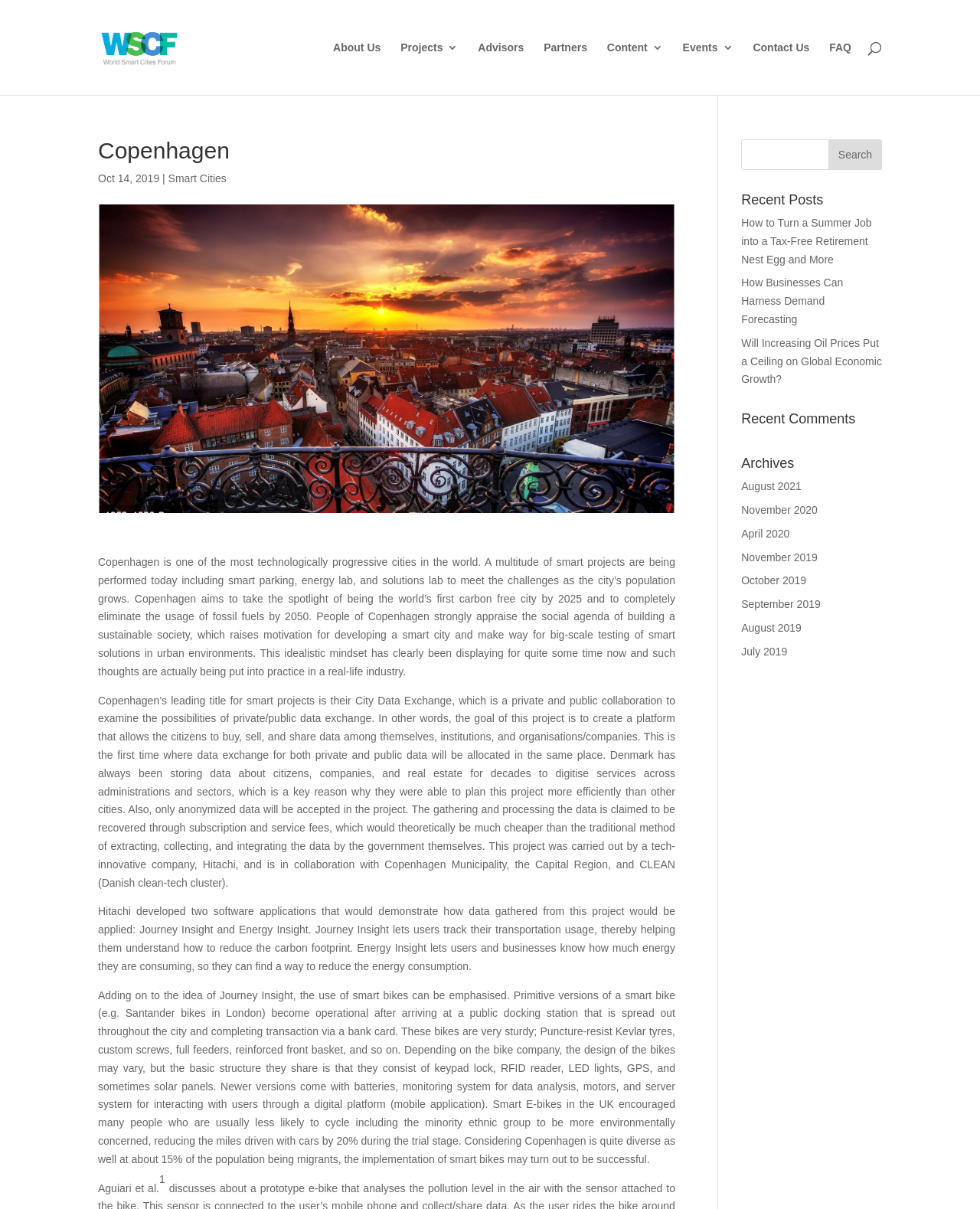Provide the bounding box coordinates for the UI element described in this sentence: "alt="World Smart Cities Forum"". The coordinates should be four float values between 0 and 1, i.e., [left, top, right, bottom].

[0.103, 0.033, 0.247, 0.044]